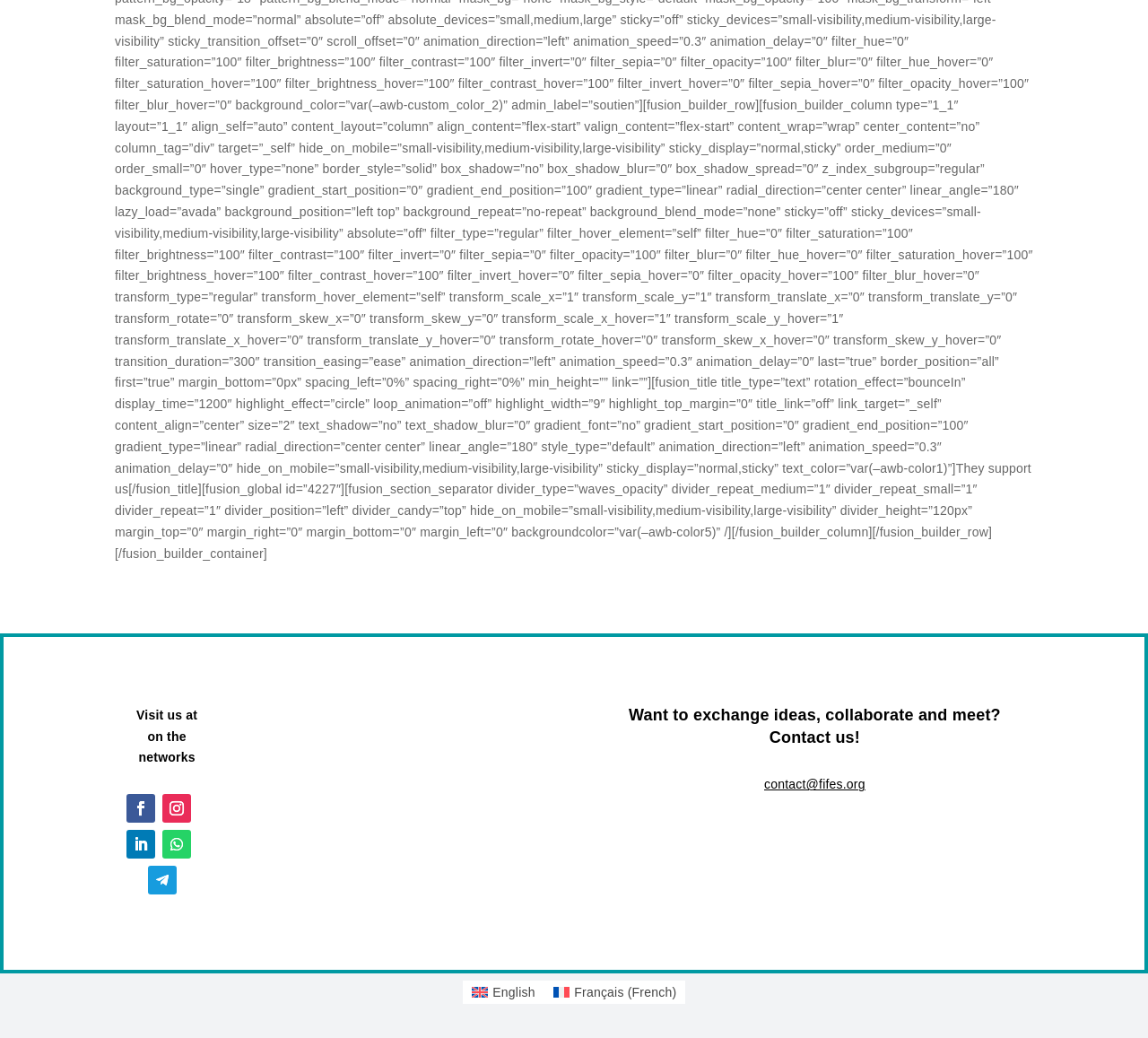Provide the bounding box coordinates of the UI element this sentence describes: "contact@fifes.org".

[0.666, 0.749, 0.754, 0.763]